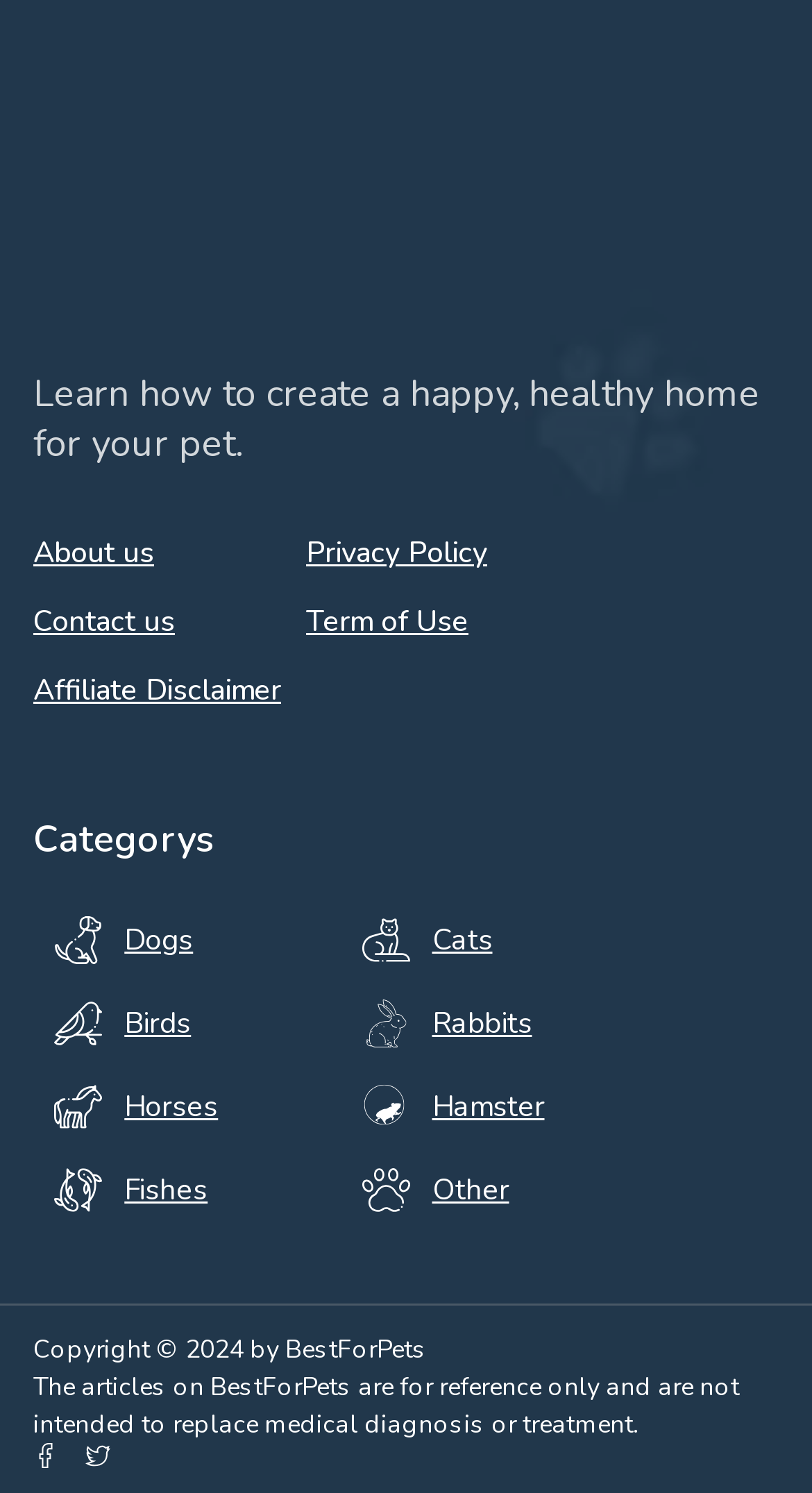What is the main topic of this website? Based on the image, give a response in one word or a short phrase.

Pets